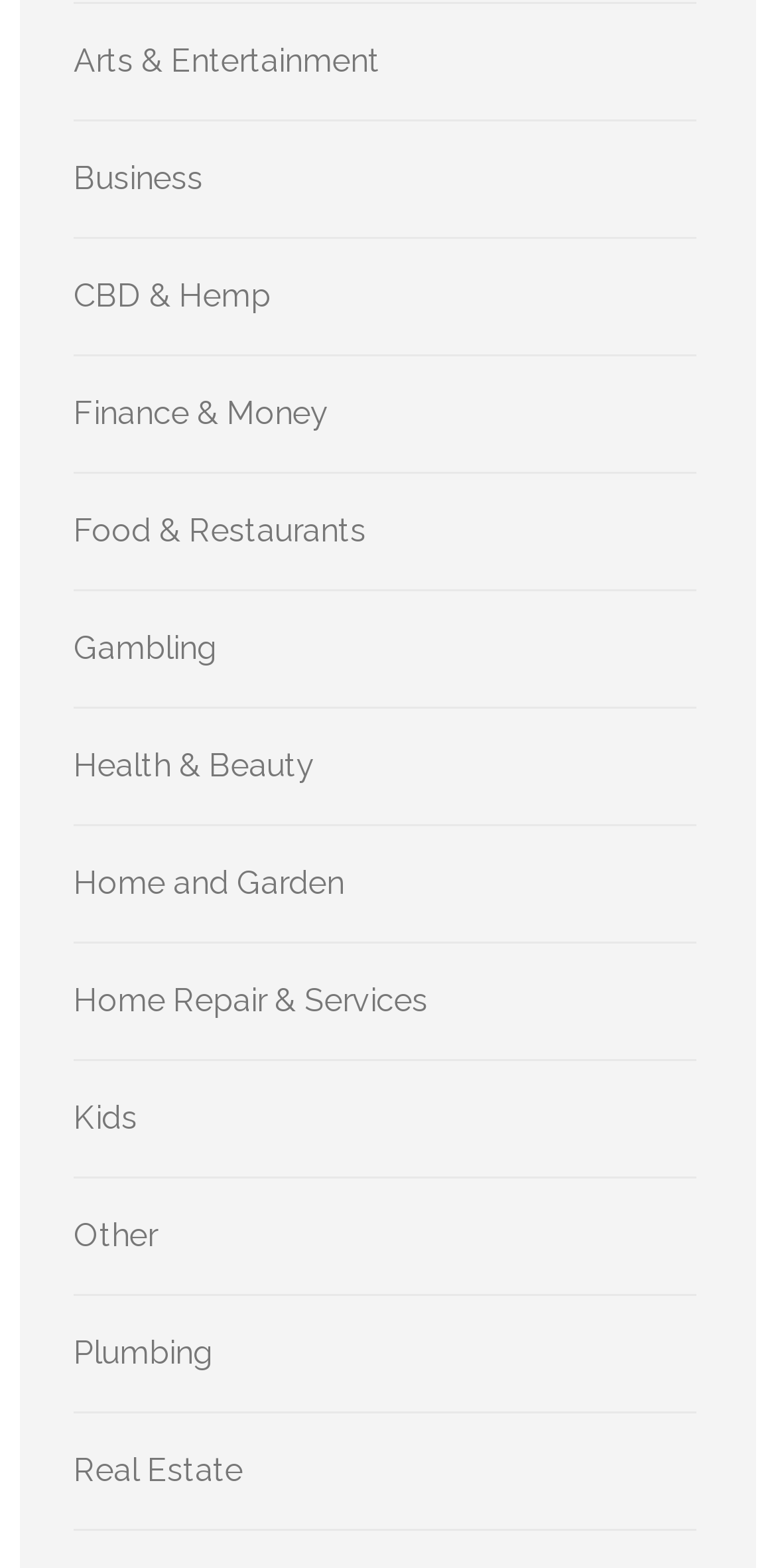Determine the bounding box coordinates of the section to be clicked to follow the instruction: "Learn about CBD & Hemp". The coordinates should be given as four float numbers between 0 and 1, formatted as [left, top, right, bottom].

[0.095, 0.176, 0.349, 0.2]